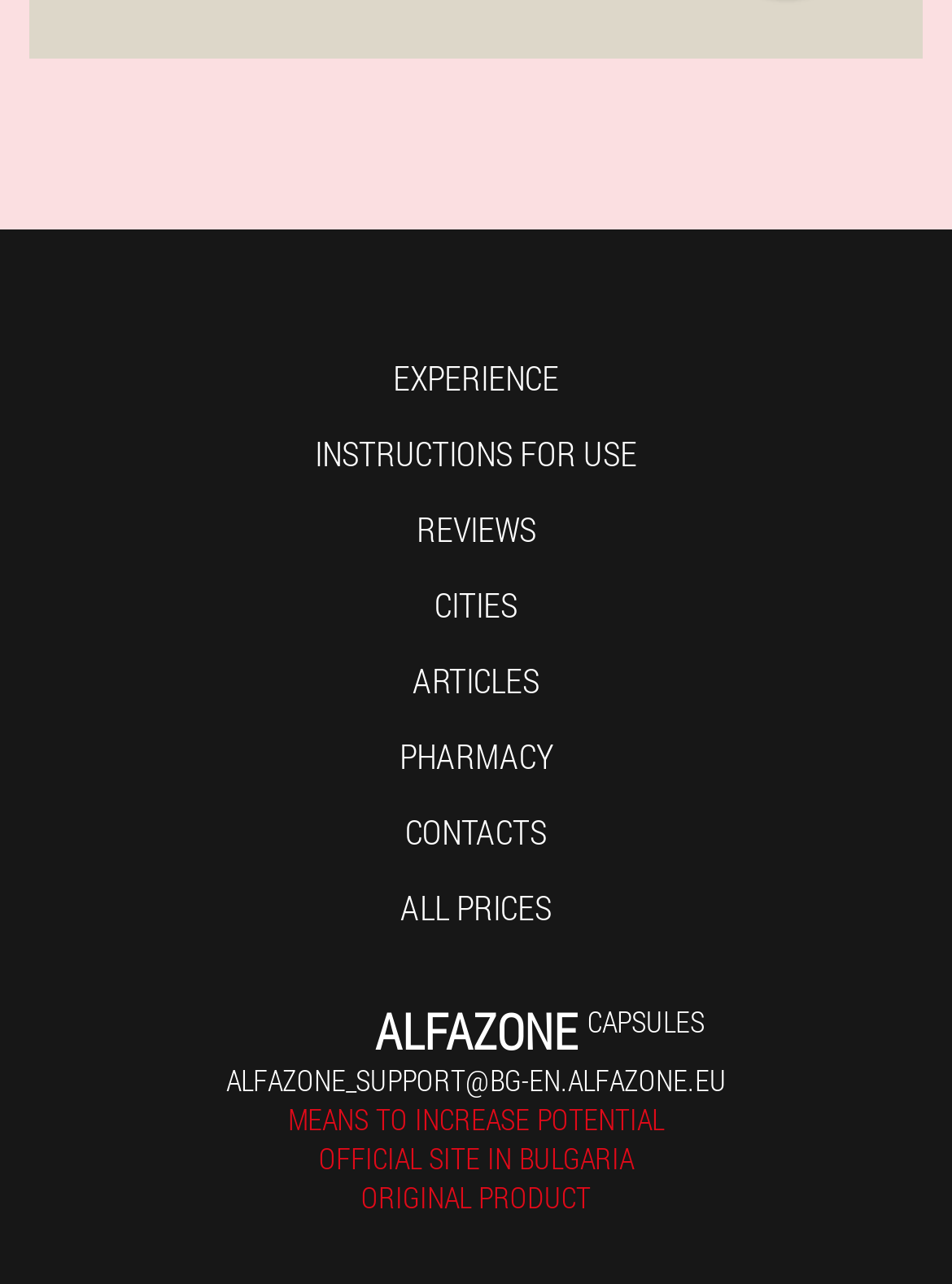Determine the bounding box coordinates of the clickable region to follow the instruction: "go to INSTRUCTIONS FOR USE".

[0.331, 0.334, 0.669, 0.37]